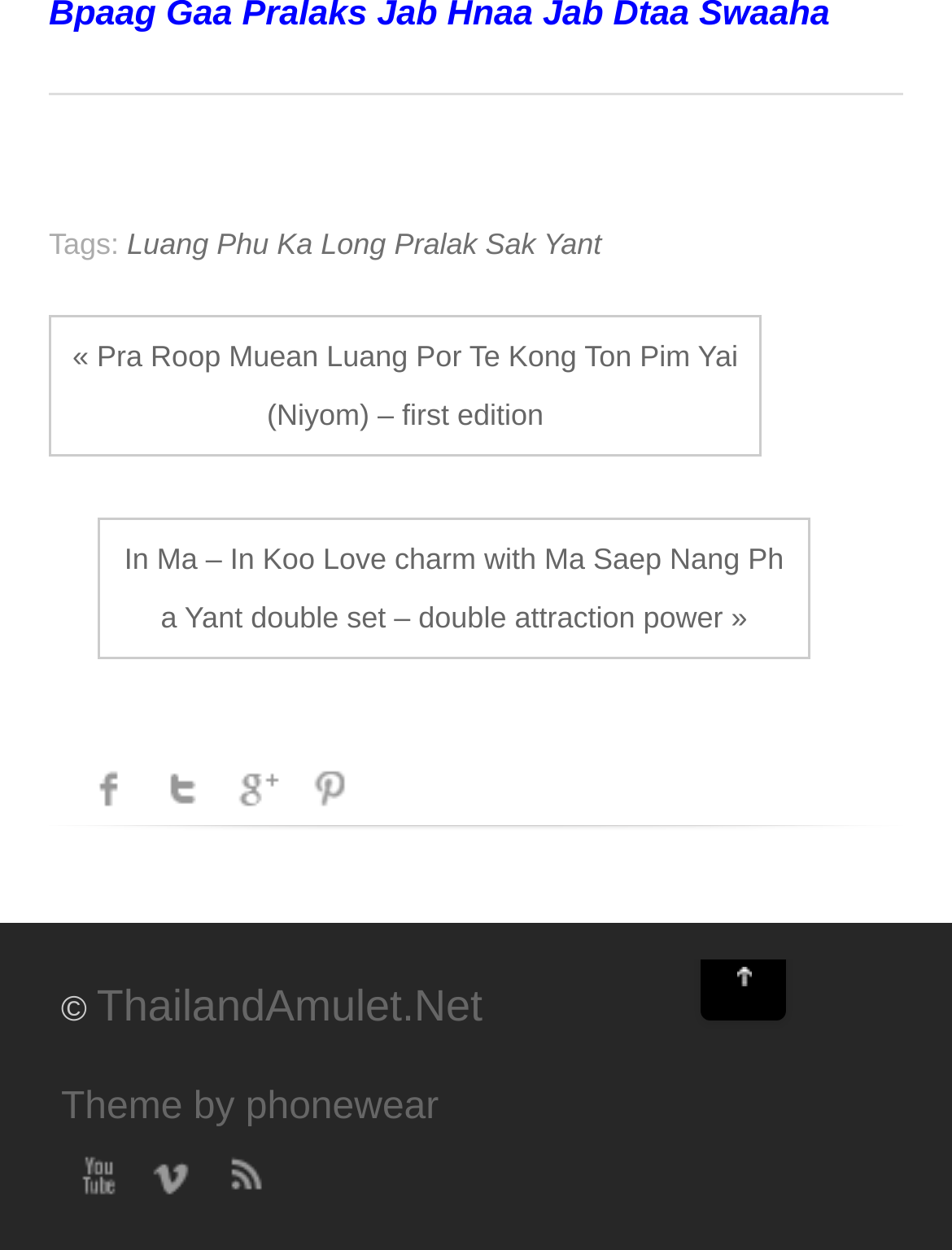Identify the bounding box coordinates of the clickable region required to complete the instruction: "Share on Facebook". The coordinates should be given as four float numbers within the range of 0 and 1, i.e., [left, top, right, bottom].

[0.077, 0.601, 0.154, 0.659]